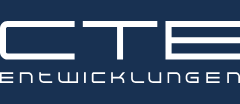Provide a short, one-word or phrase answer to the question below:
What is the focus of CTE Entwicklungen GmbH?

innovative development solutions